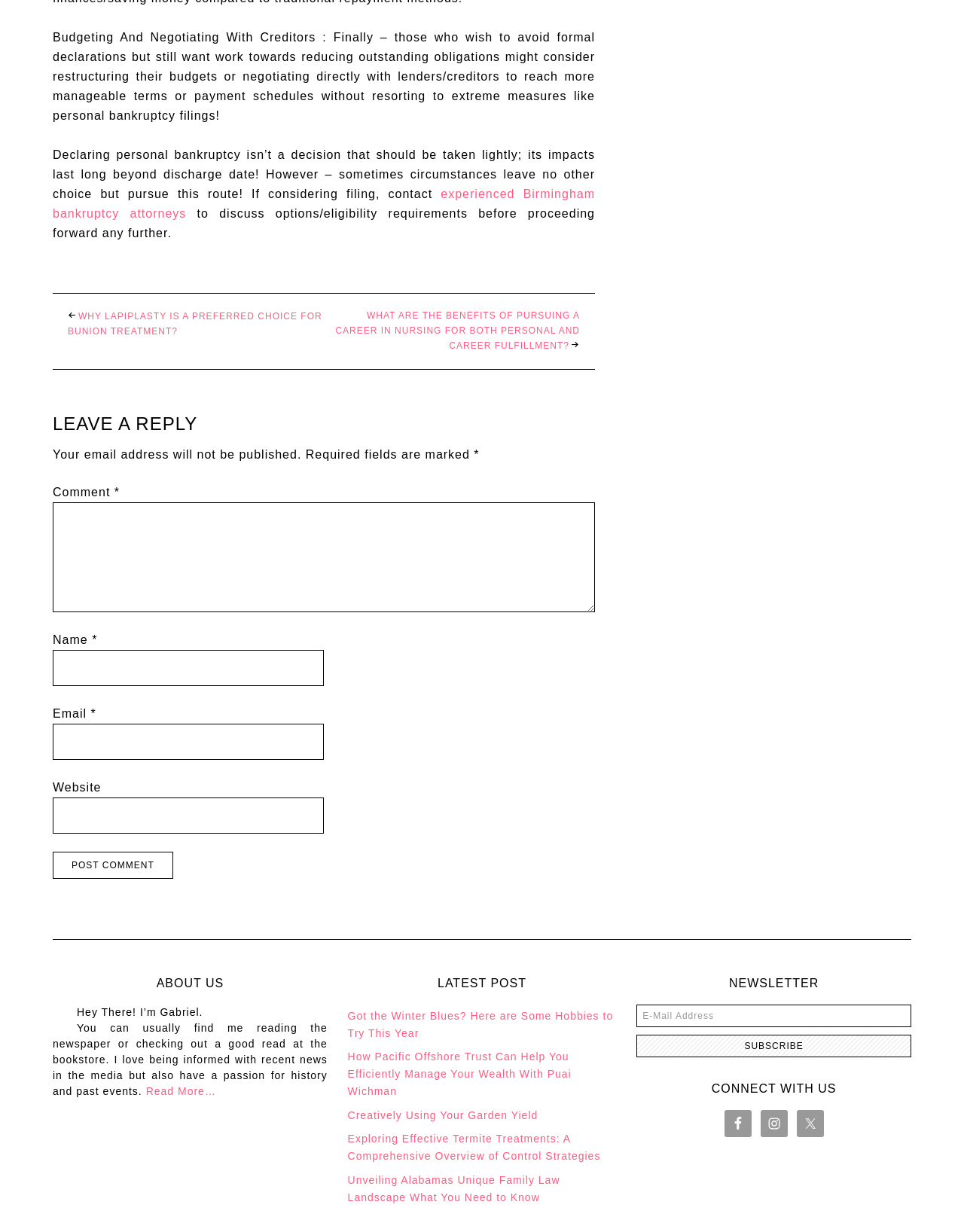Highlight the bounding box coordinates of the region I should click on to meet the following instruction: "Click the 'Post Comment' button".

[0.055, 0.691, 0.18, 0.713]